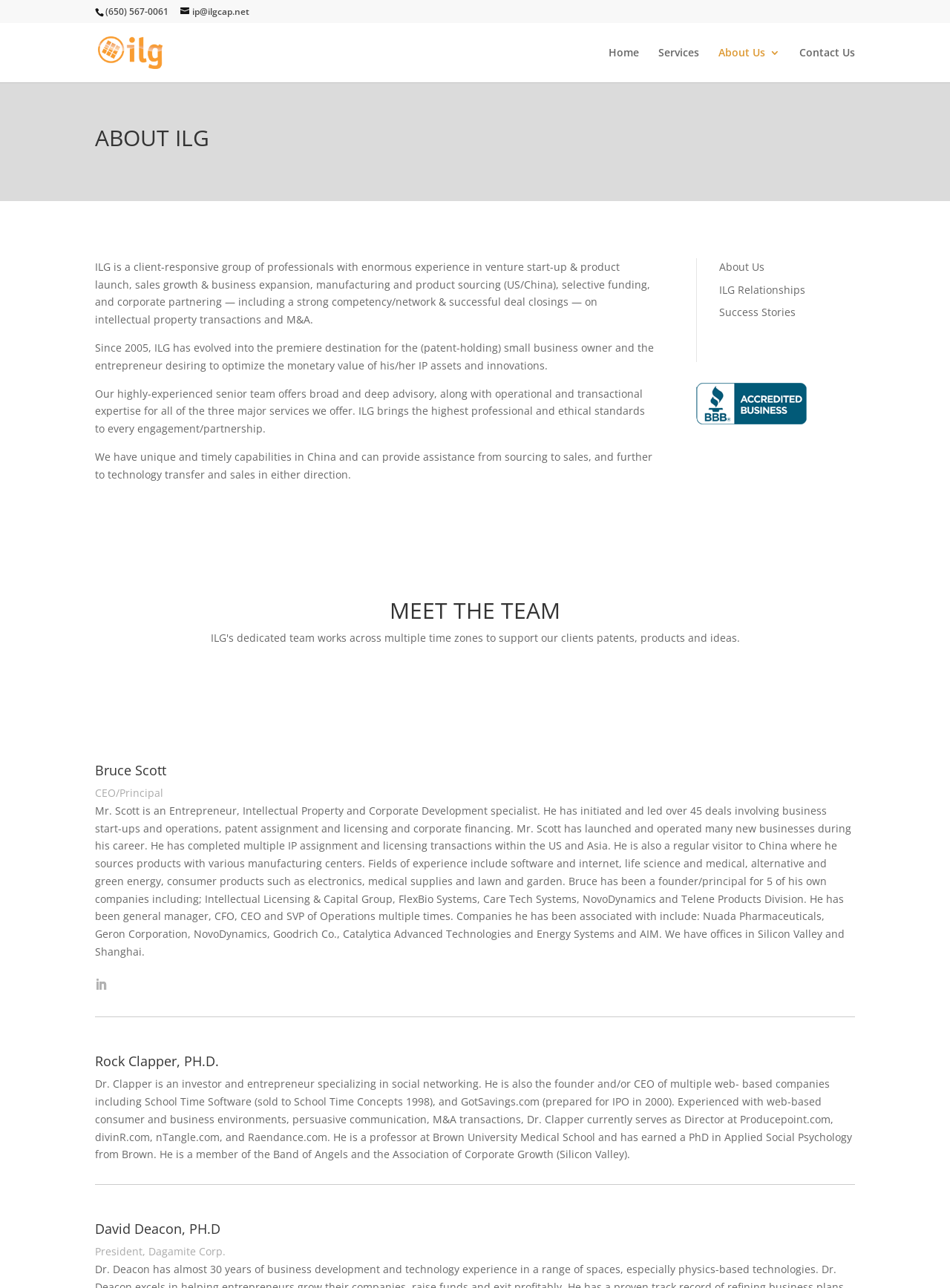Please identify the bounding box coordinates of the clickable area that will allow you to execute the instruction: "Click the 'Home' link".

[0.641, 0.037, 0.673, 0.064]